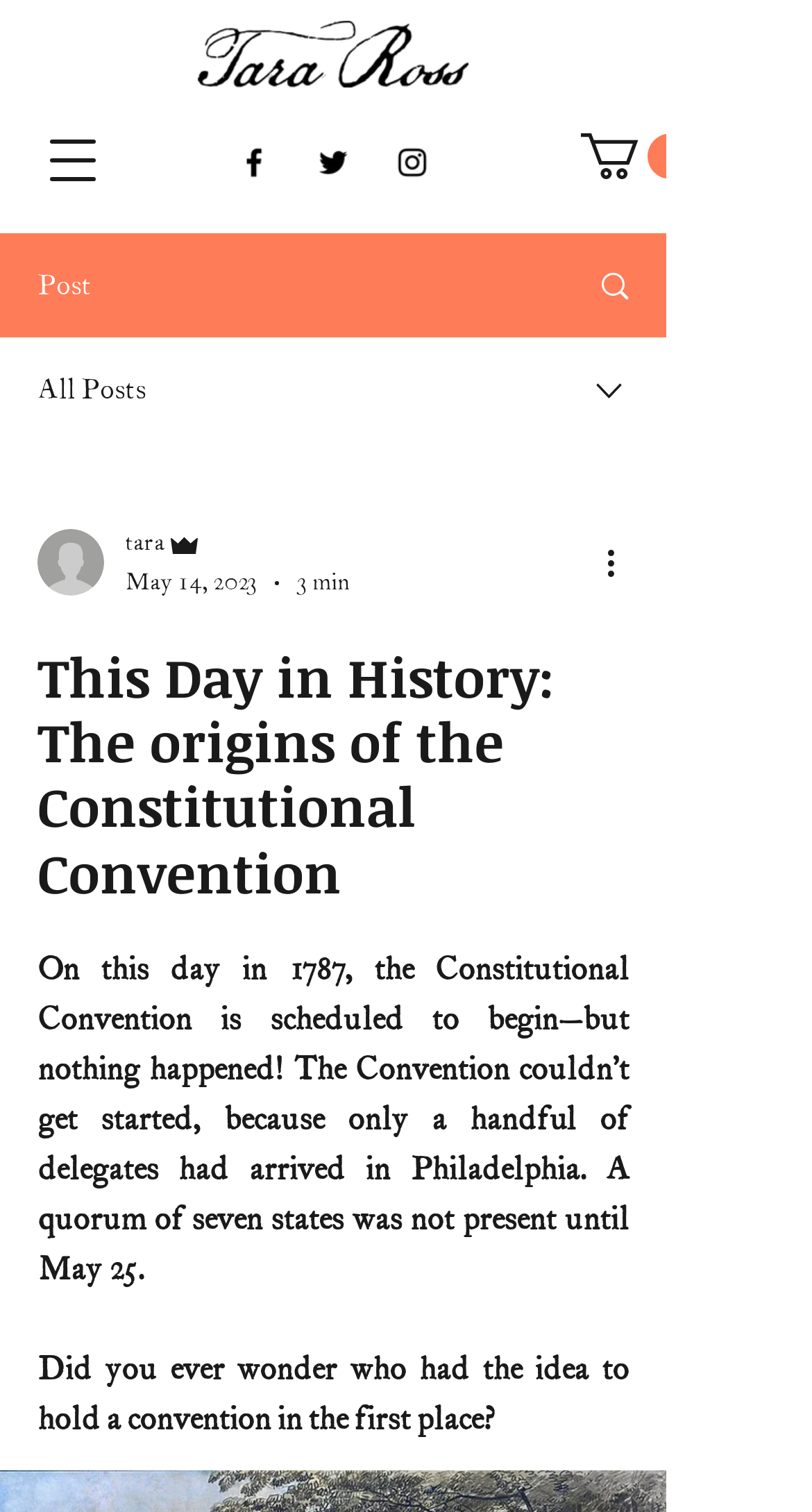Please specify the bounding box coordinates for the clickable region that will help you carry out the instruction: "Click the writer's picture".

[0.046, 0.35, 0.128, 0.394]